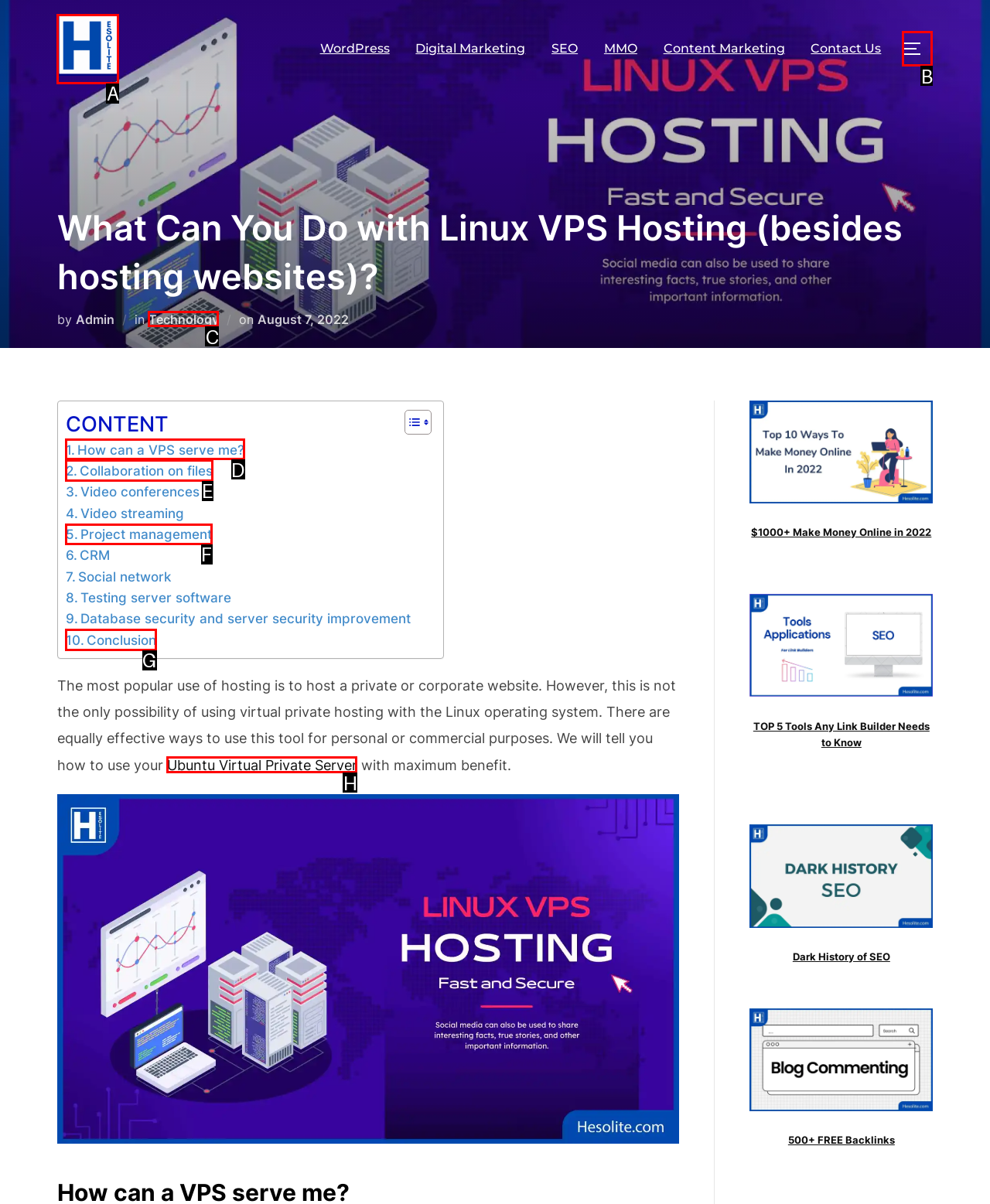Decide which UI element to click to accomplish the task: Toggle the sidebar and navigation
Respond with the corresponding option letter.

B